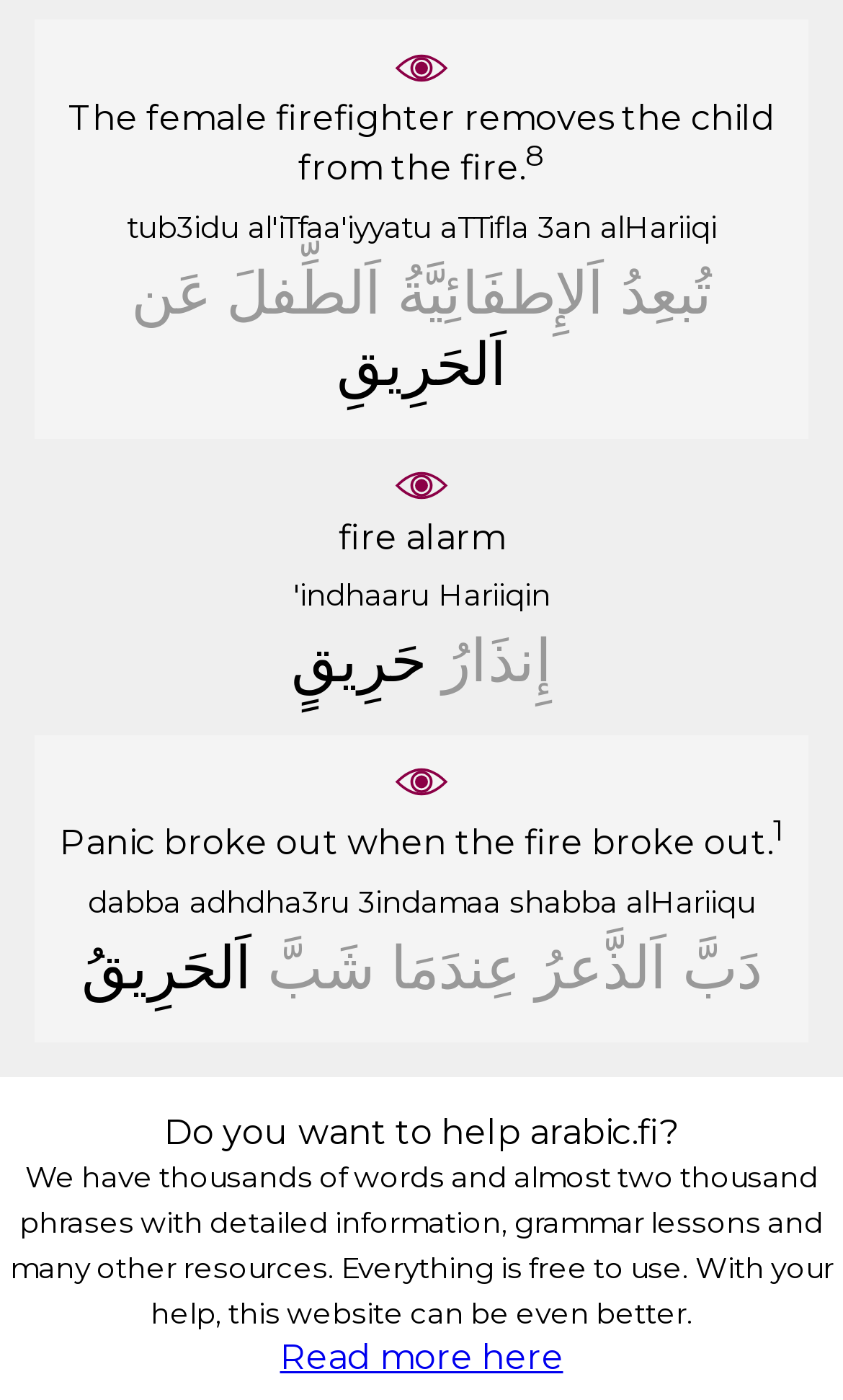Respond concisely with one word or phrase to the following query:
How many superscript elements are there on the webpage?

2